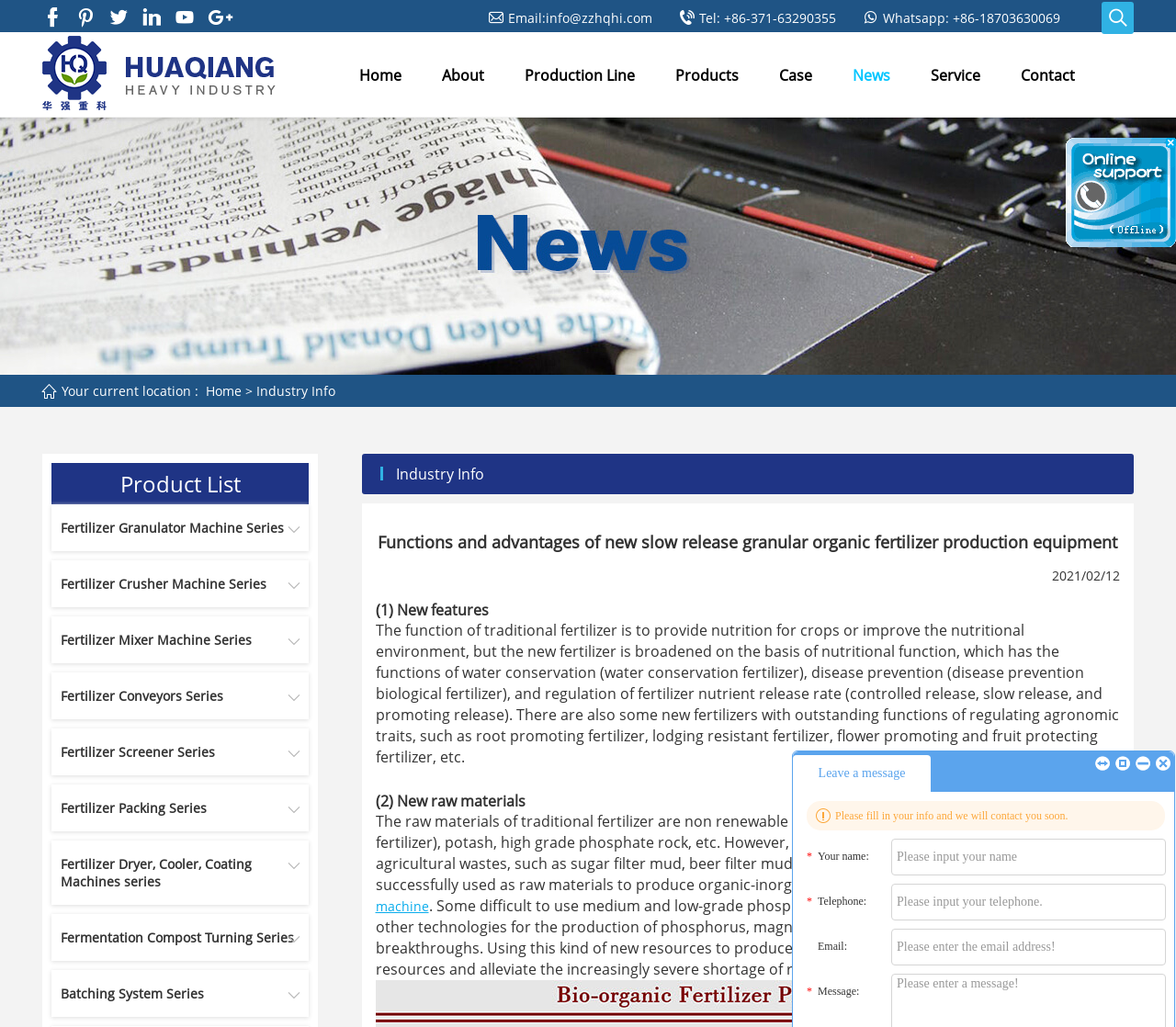Answer the question below with a single word or a brief phrase: 
What is the date mentioned in the webpage?

2021/02/12